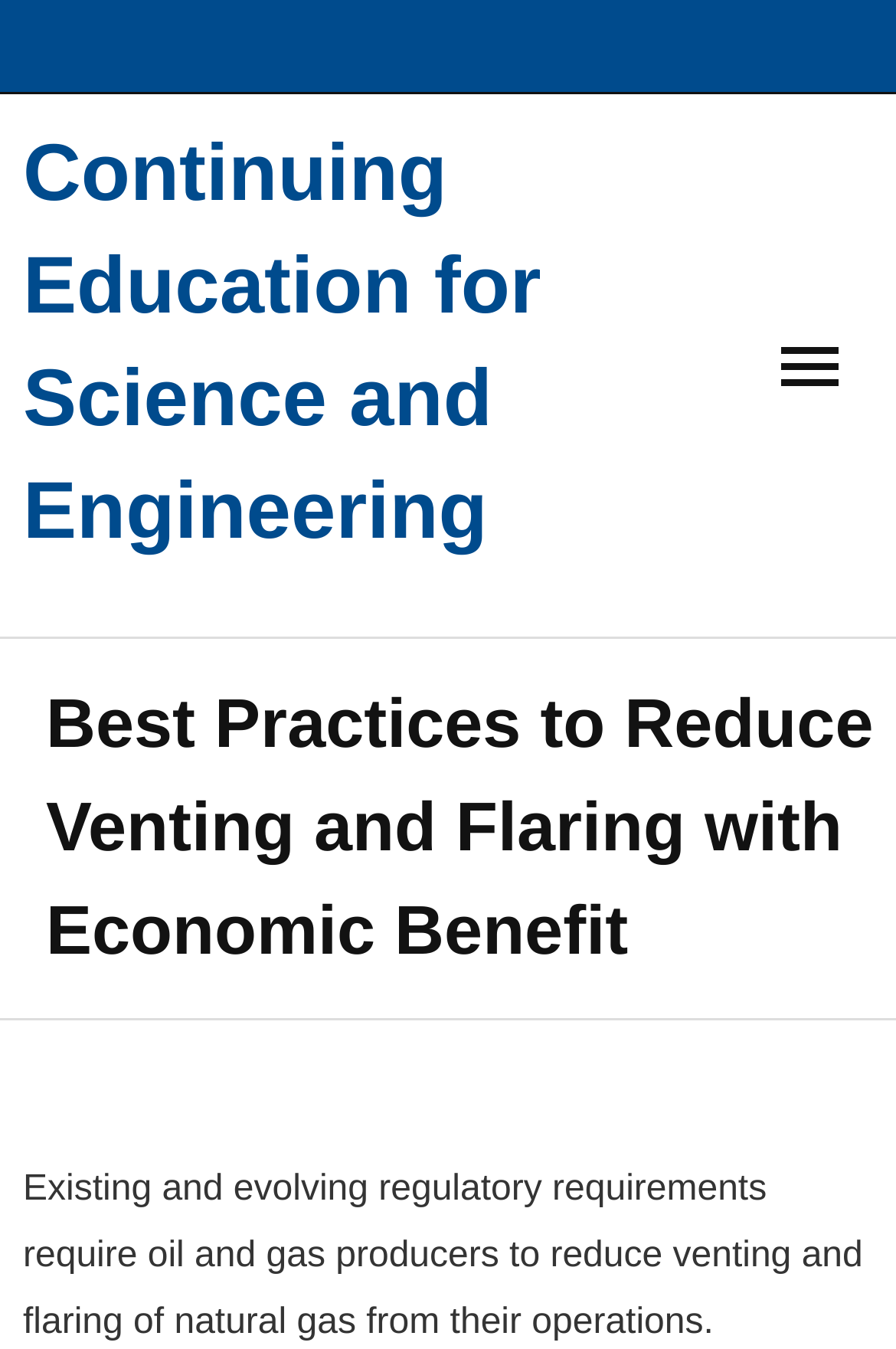Locate the bounding box coordinates of the area to click to fulfill this instruction: "Join Our Mailing List". The bounding box should be presented as four float numbers between 0 and 1, in the order [left, top, right, bottom].

[0.051, 0.559, 0.897, 0.644]